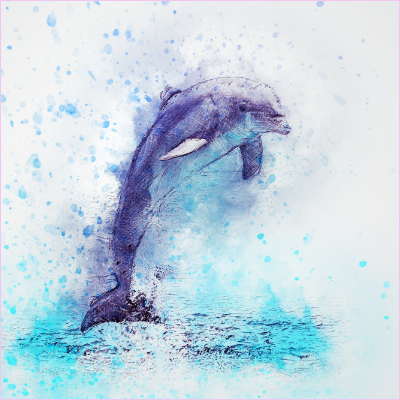Answer this question using a single word or a brief phrase:
What is the context of the blog where this image is featured?

Life, art, and storytelling